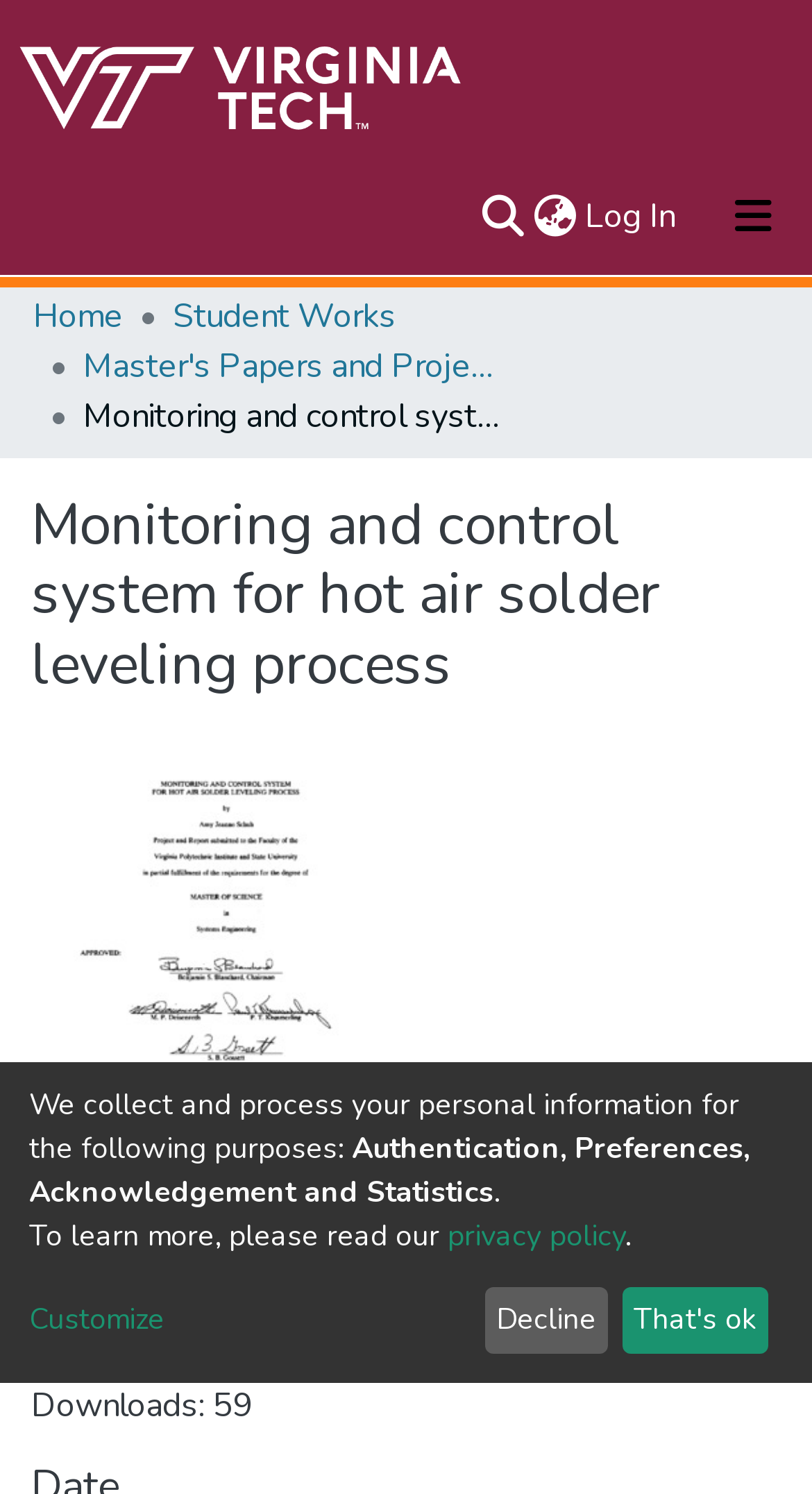What is the name of the repository logo?
Please provide a single word or phrase as your answer based on the image.

Repository logo